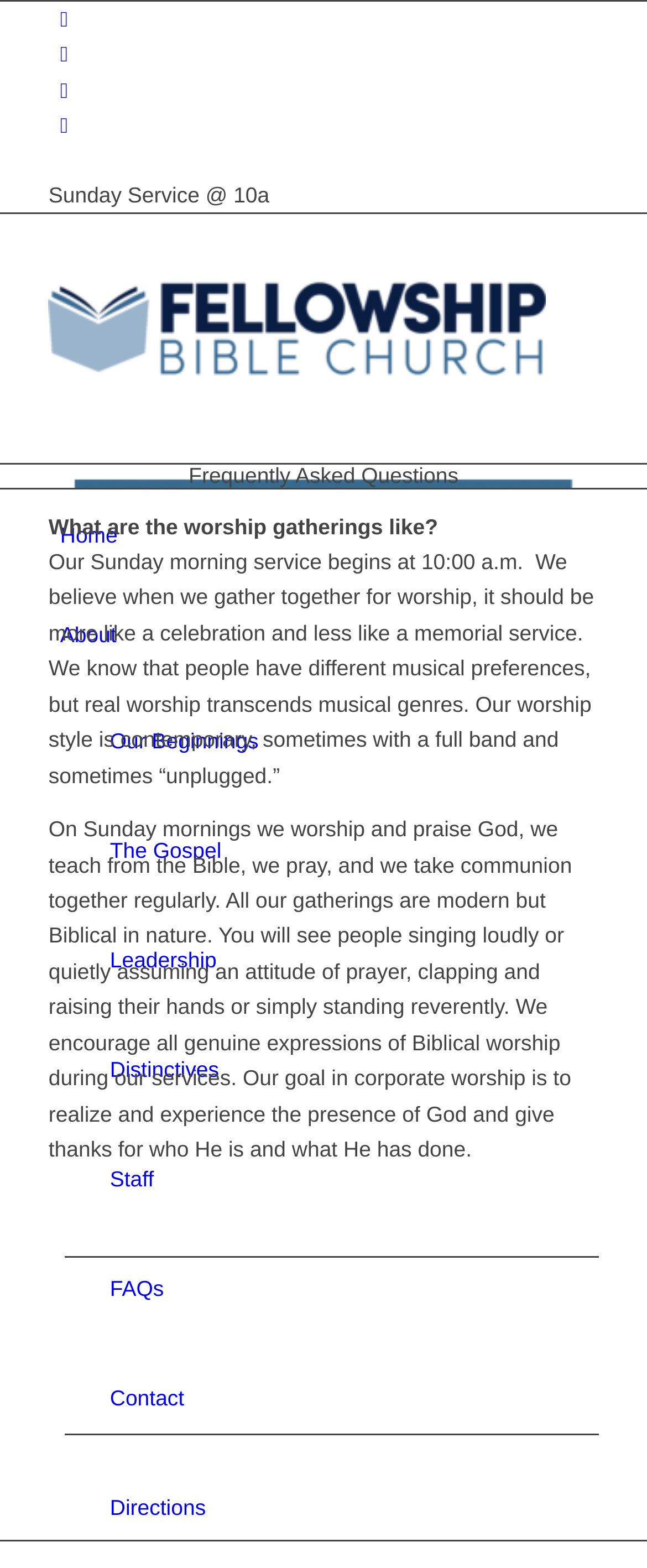Locate the bounding box coordinates of the UI element described by: "Distinctives". The bounding box coordinates should consist of four float numbers between 0 and 1, i.e., [left, top, right, bottom].

[0.17, 0.674, 0.338, 0.69]